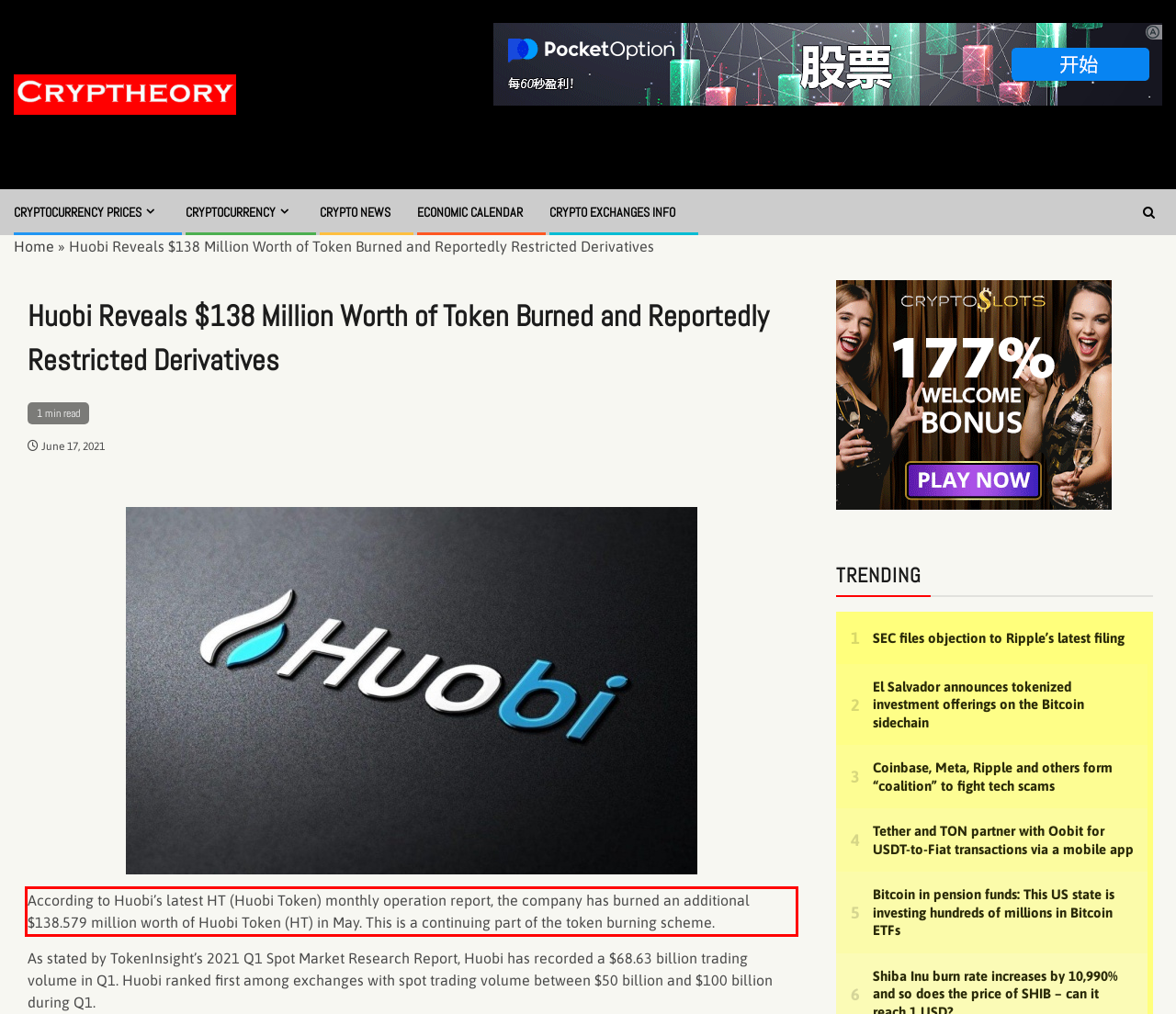You are given a screenshot of a webpage with a UI element highlighted by a red bounding box. Please perform OCR on the text content within this red bounding box.

According to Huobi’s latest HT (Huobi Token) monthly operation report, the company has burned an additional $138.579 million worth of Huobi Token (HT) in May. This is a continuing part of the token burning scheme.